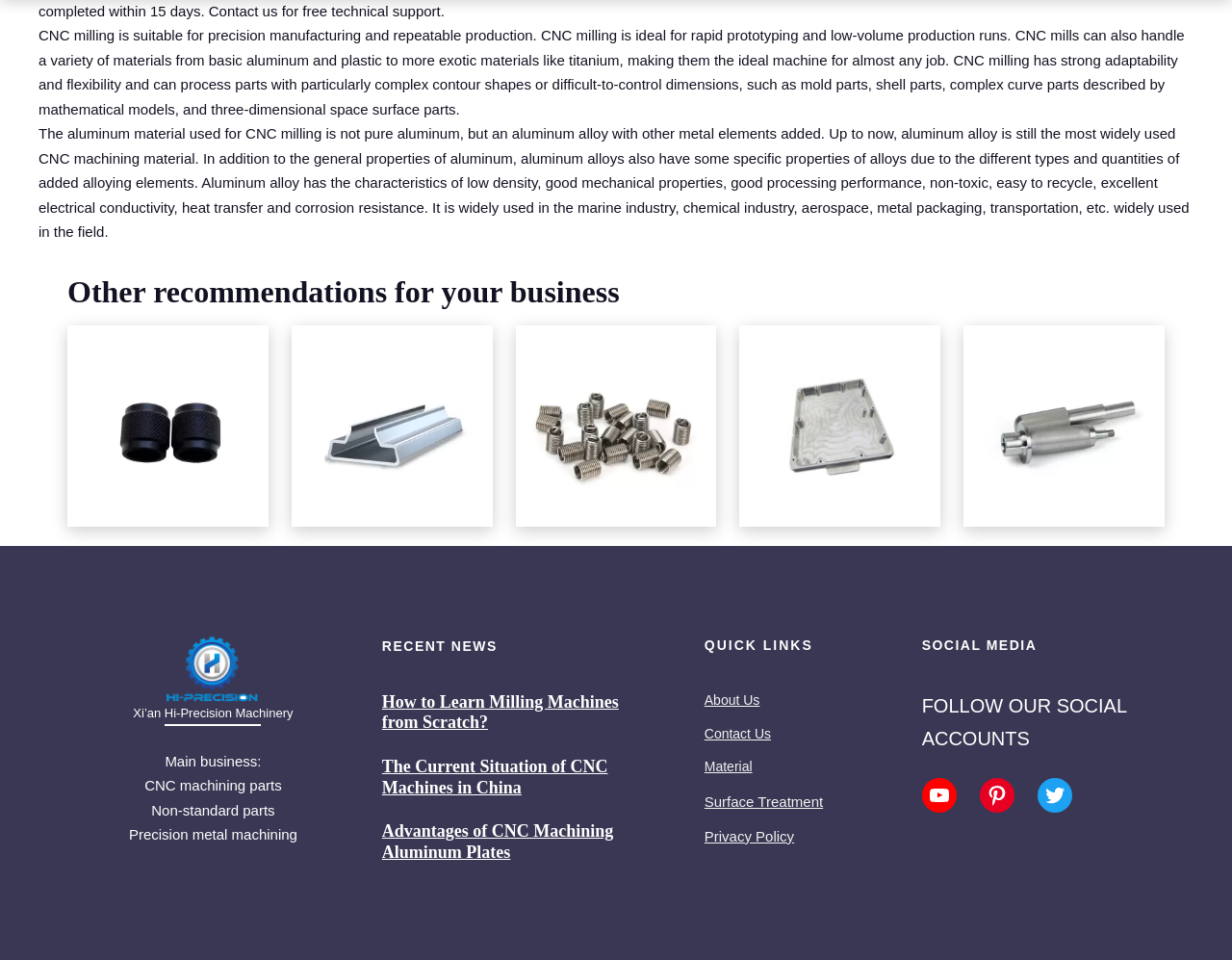Refer to the image and answer the question with as much detail as possible: What is the main material discussed on this webpage?

Based on the content of the webpage, especially the two paragraphs at the top, it is clear that the main material being discussed is aluminum. The webpage talks about the properties and uses of aluminum alloys in CNC machining.